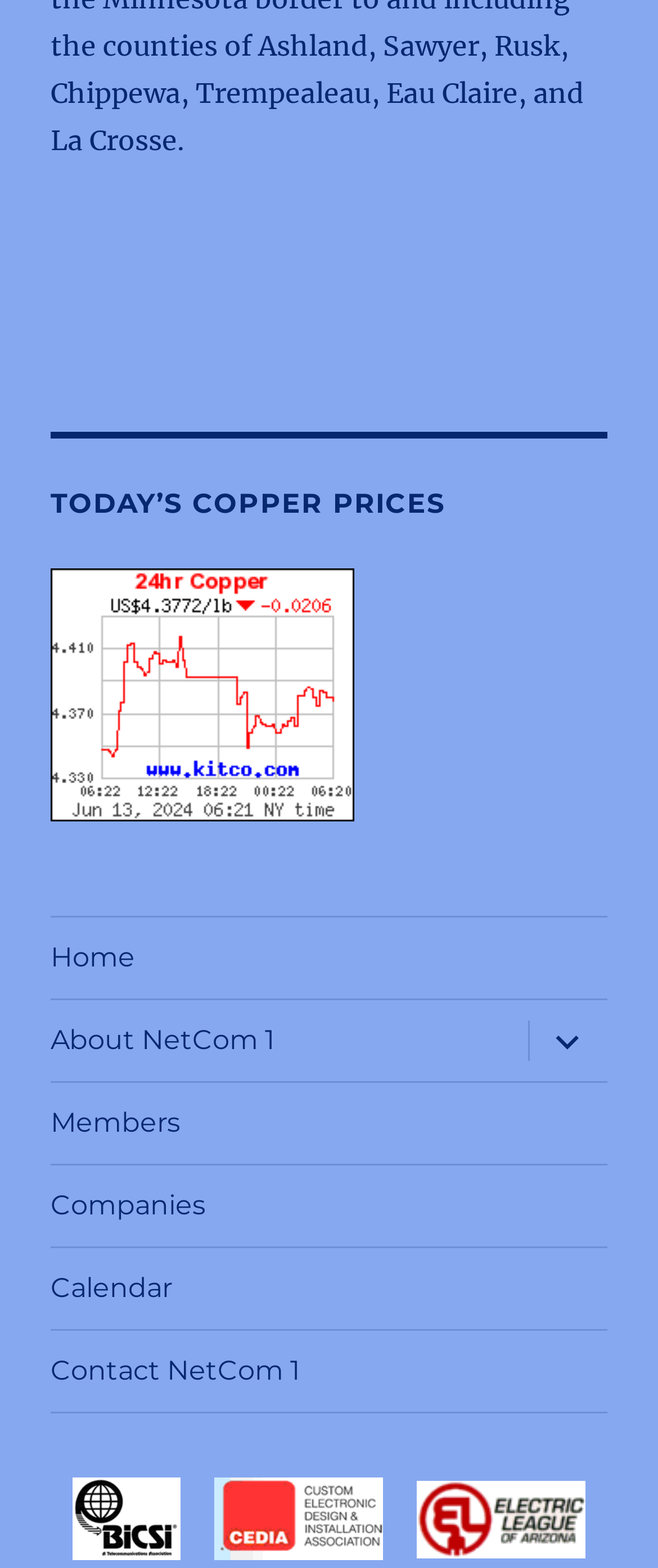Identify the bounding box coordinates for the element you need to click to achieve the following task: "Contact NetCom 1". Provide the bounding box coordinates as four float numbers between 0 and 1, in the form [left, top, right, bottom].

[0.077, 0.848, 0.923, 0.9]